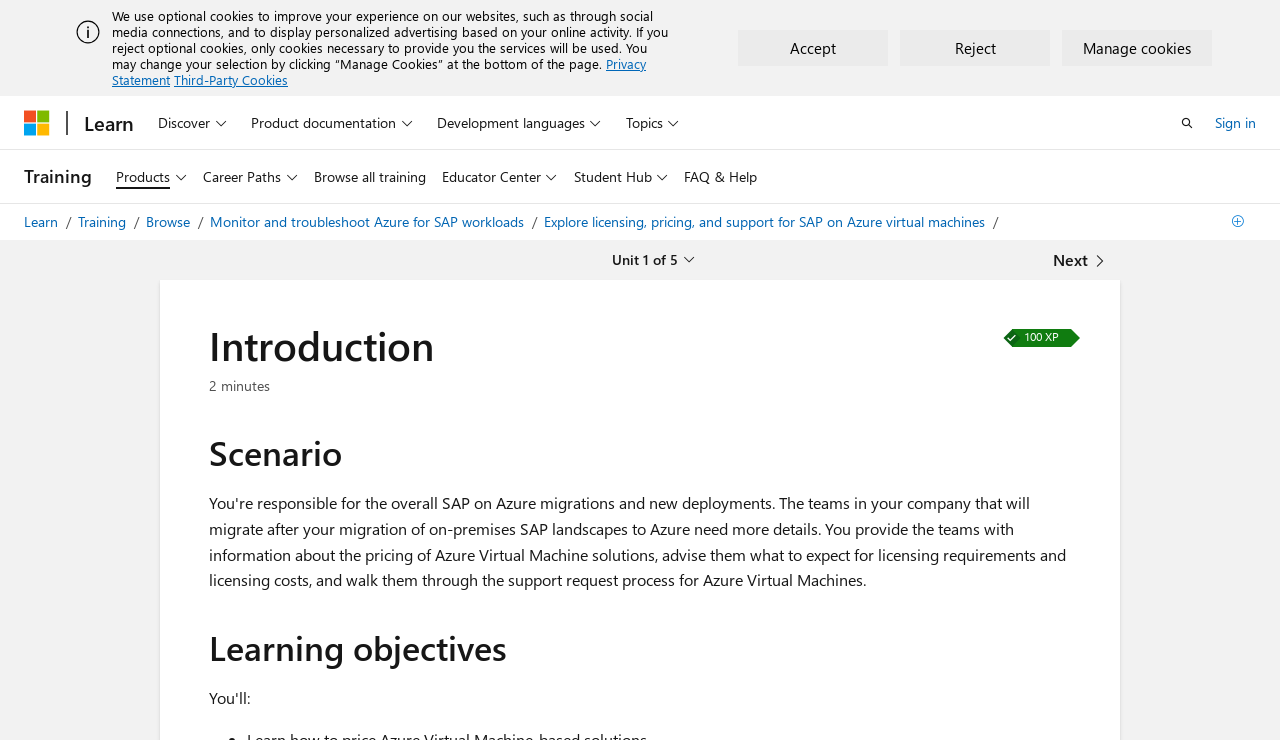What is the estimated time required to complete the current unit? Based on the screenshot, please respond with a single word or phrase.

2 minutes